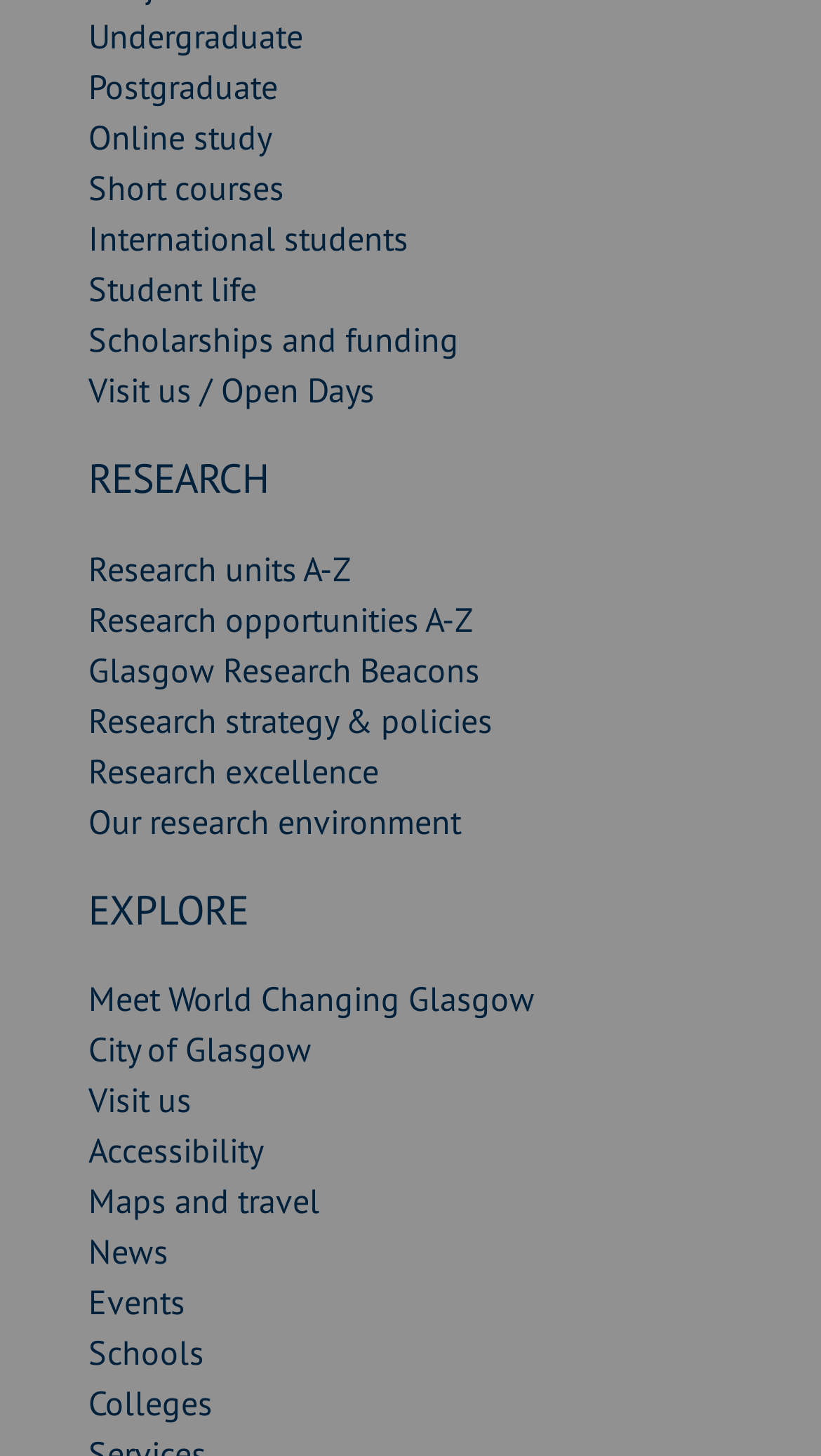For the given element description Shields & Bunkers, determine the bounding box coordinates of the UI element. The coordinates should follow the format (top-left x, top-left y, bottom-right x, bottom-right y) and be within the range of 0 to 1.

None